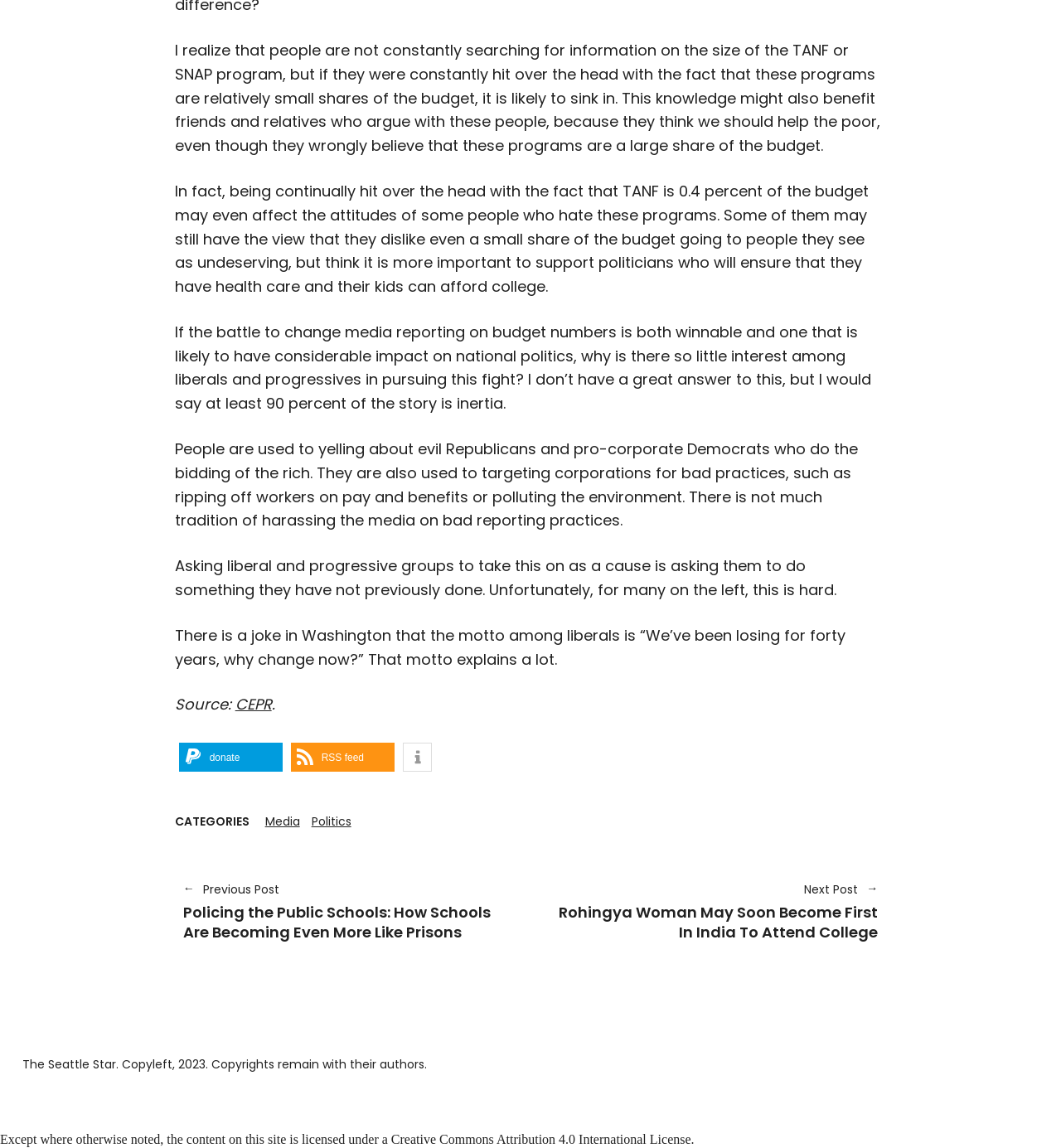What is the percentage of the budget that TANF is?
Please provide a comprehensive and detailed answer to the question.

According to the article, TANF is 0.4 percent of the budget, as stated in the sentence 'In fact, being continually hit over the head with the fact that TANF is 0.4 percent of the budget may even affect the attitudes of some people who hate these programs.'